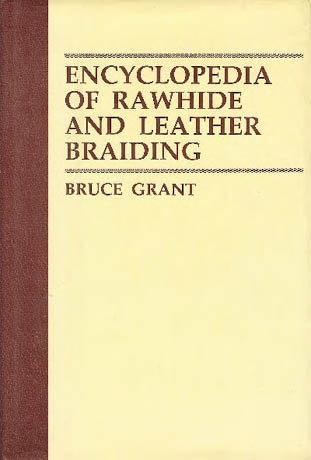What is the author's name?
Please provide a single word or phrase in response based on the screenshot.

Bruce Grant